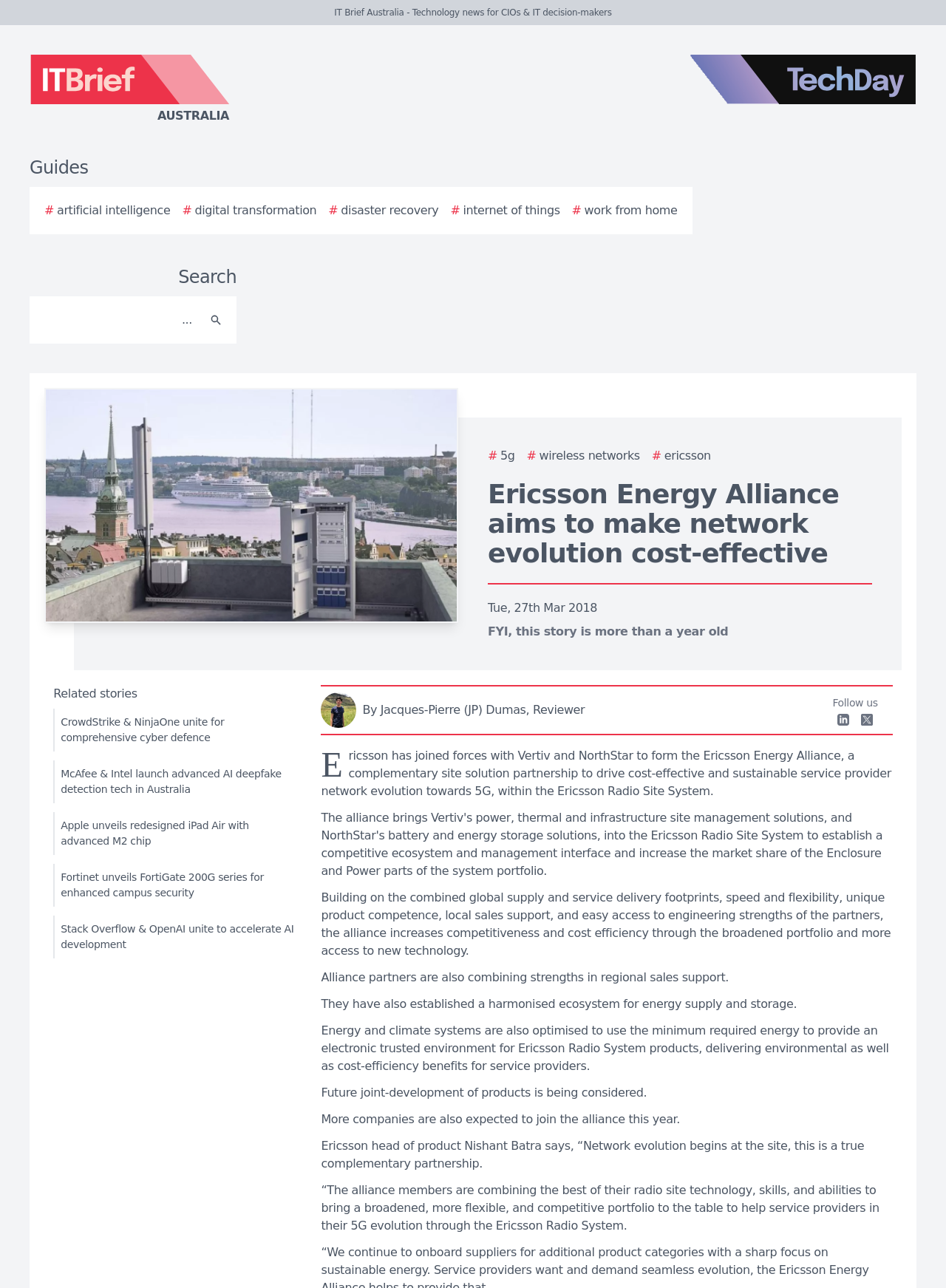What is the date of the article? Observe the screenshot and provide a one-word or short phrase answer.

Tue, 27th Mar 2018